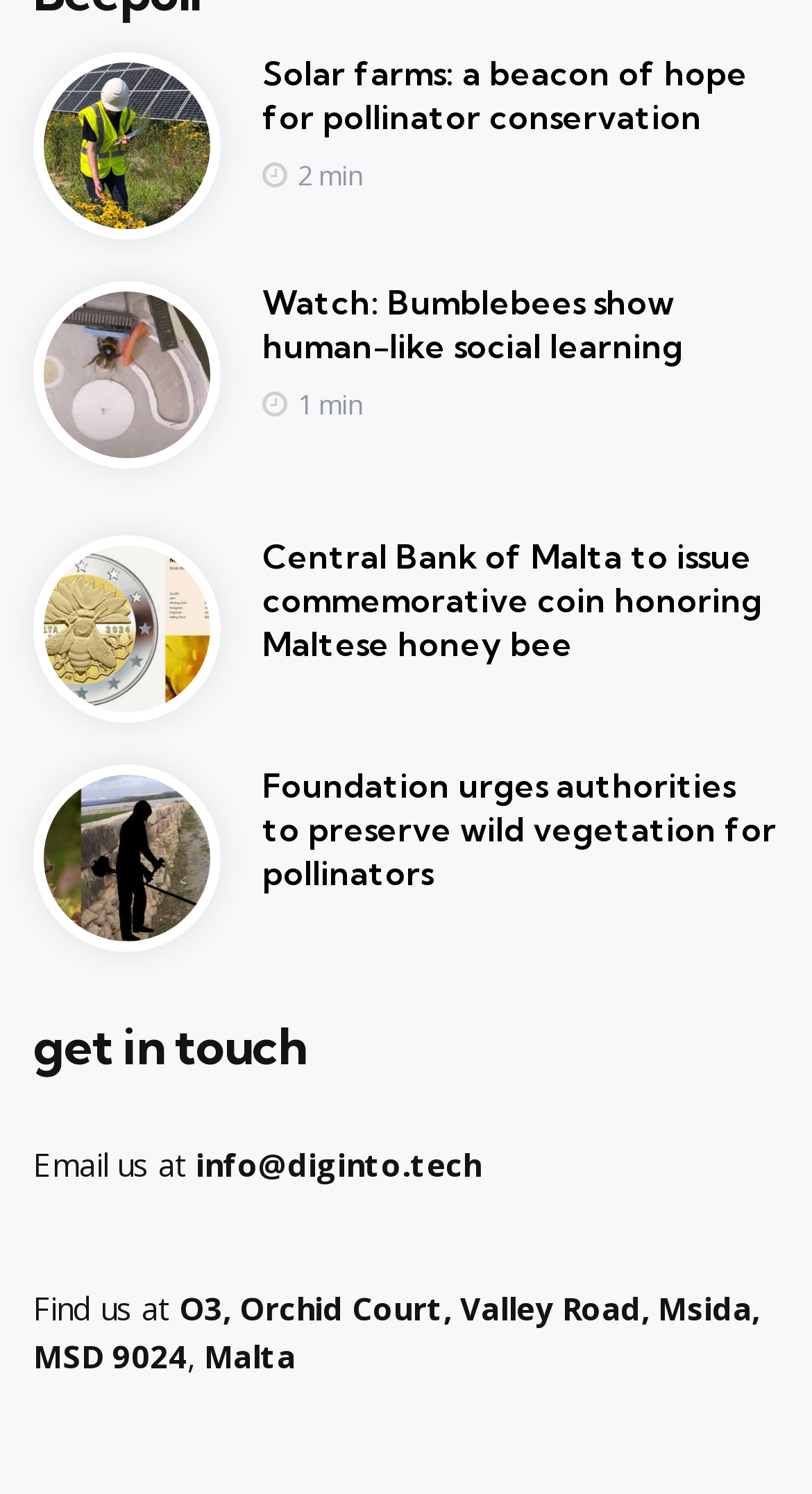What is the shortest article title?
Based on the visual content, answer with a single word or a brief phrase.

2 min